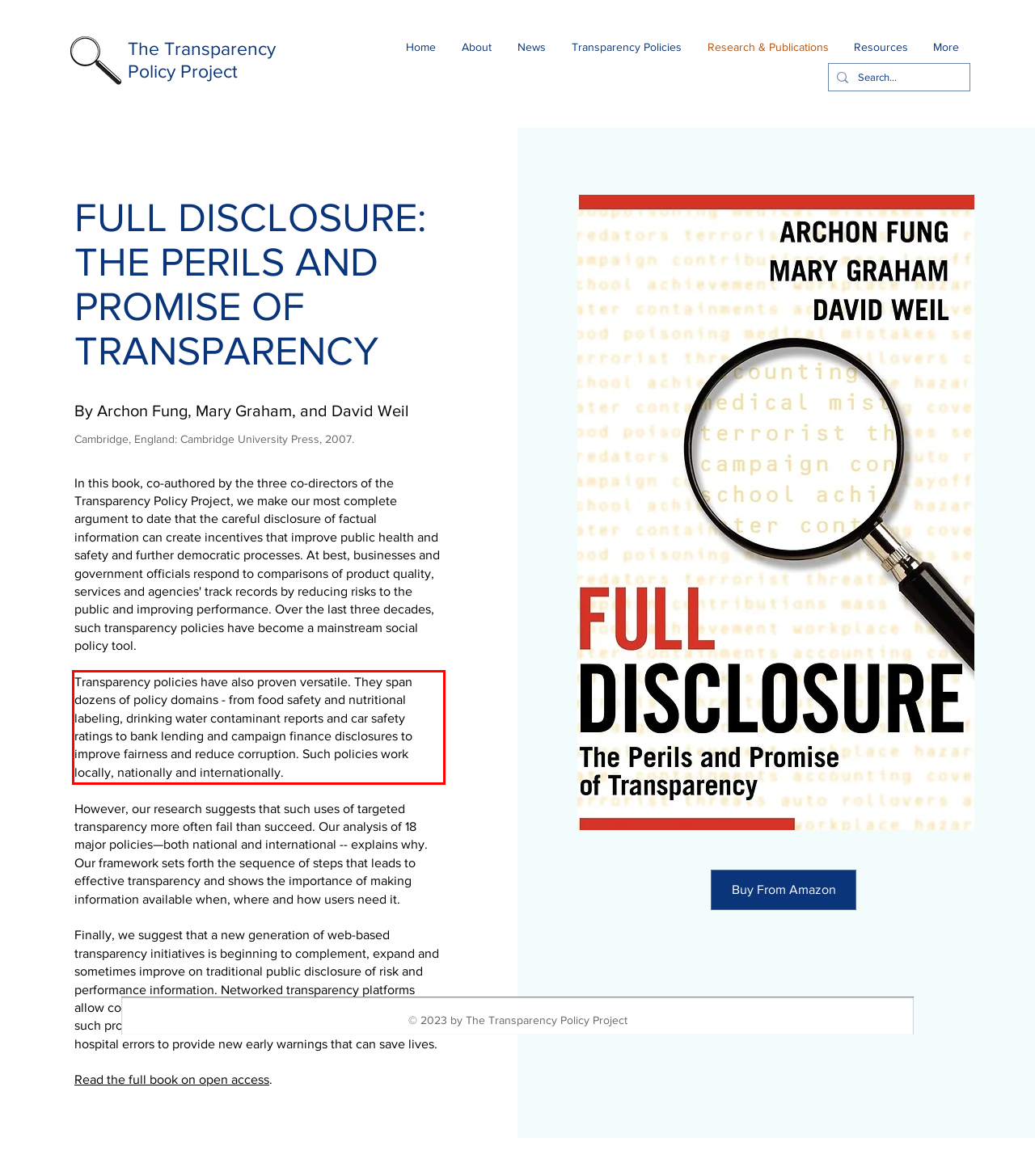There is a UI element on the webpage screenshot marked by a red bounding box. Extract and generate the text content from within this red box.

Transparency policies have also proven versatile. They span dozens of policy domains - from food safety and nutritional labeling, drinking water contaminant reports and car safety ratings to bank lending and campaign finance disclosures to improve fairness and reduce corruption. Such policies work locally, nationally and internationally.